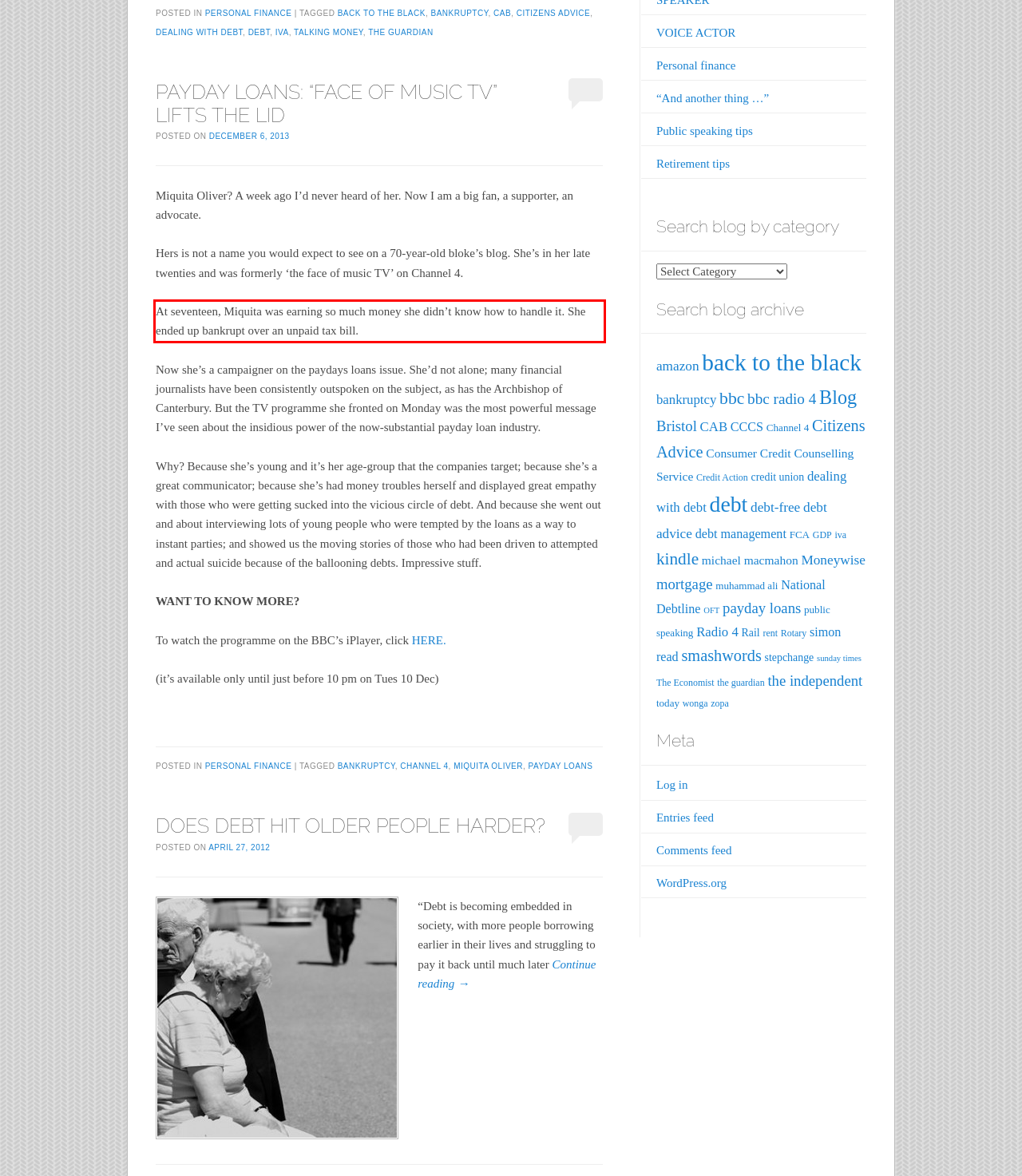Using OCR, extract the text content found within the red bounding box in the given webpage screenshot.

At seventeen, Miquita was earning so much money she didn’t know how to handle it. She ended up bankrupt over an unpaid tax bill.